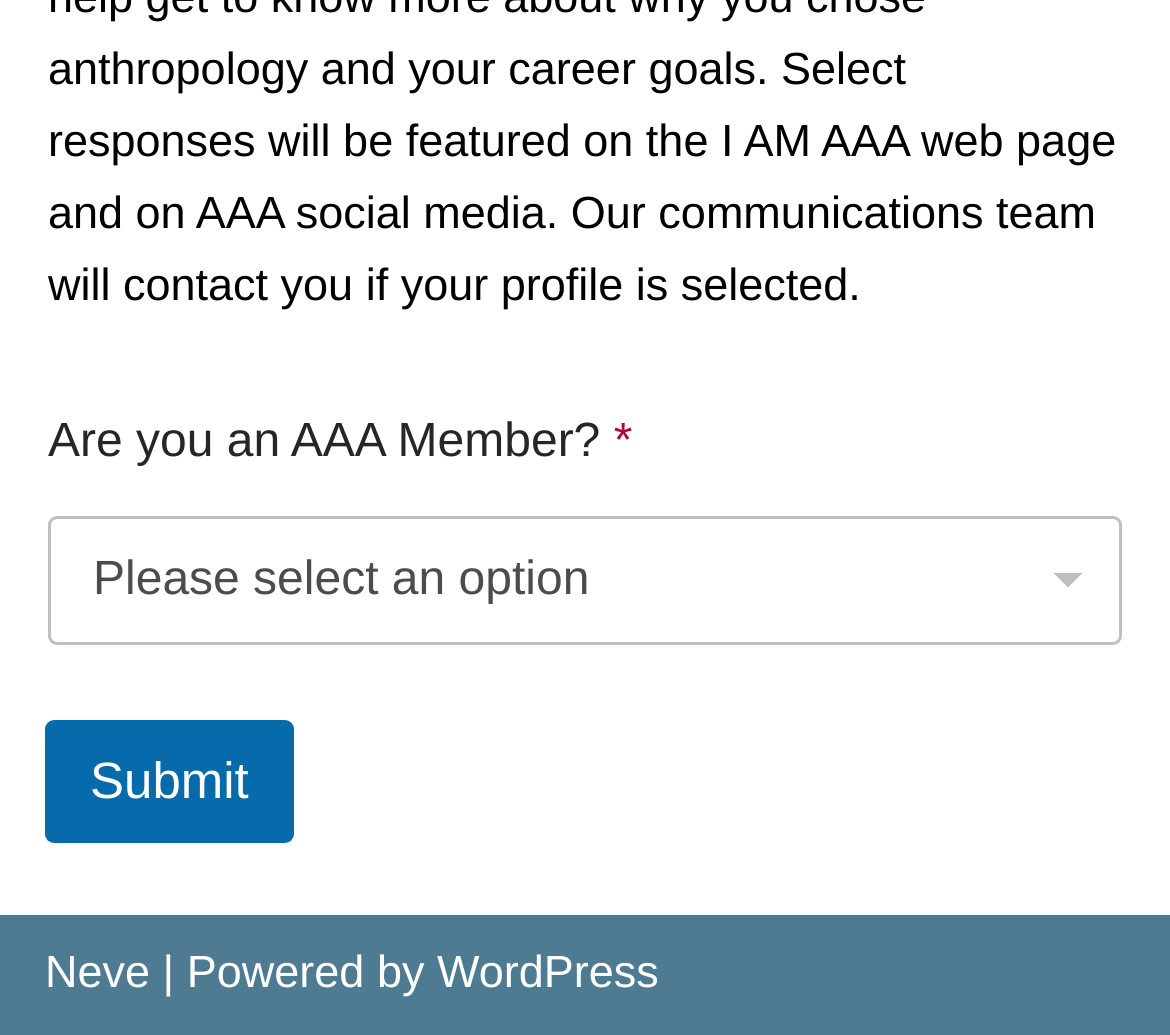Determine the bounding box coordinates for the UI element matching this description: "Submit".

[0.038, 0.696, 0.251, 0.815]